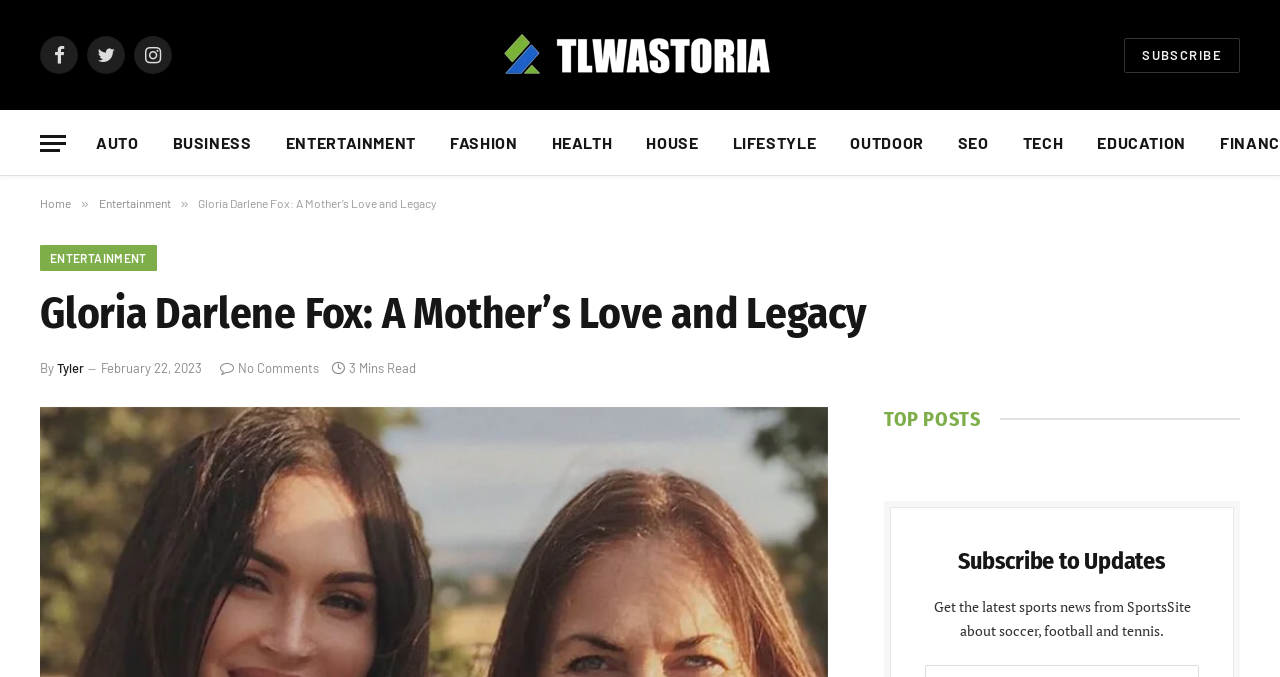Answer the question with a brief word or phrase:
What is the name of the mother?

Gloria Darlene Fox